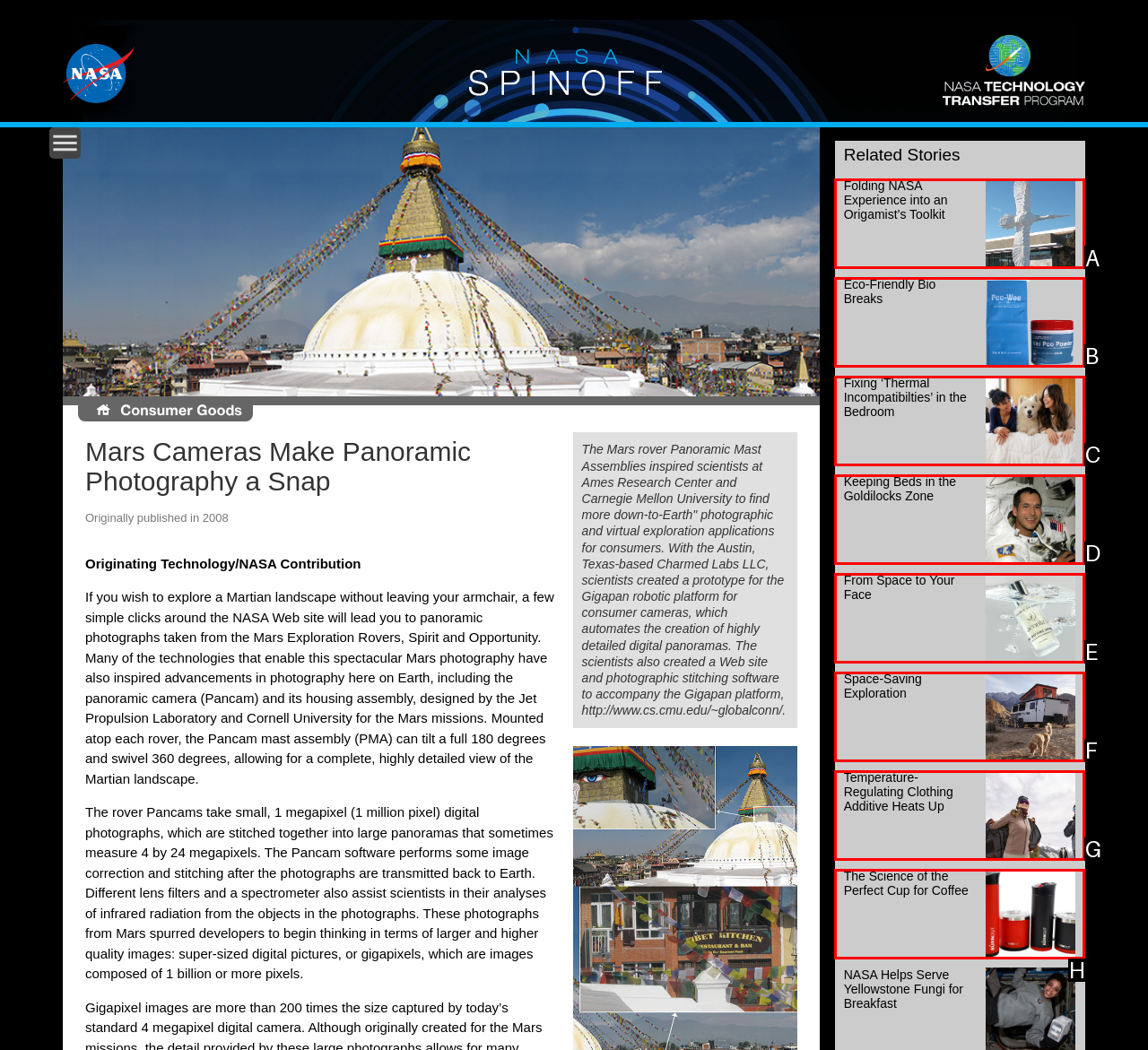Decide which UI element to click to accomplish the task: Click the link to Folding NASA Experience into an Origamist’s Toolkit
Respond with the corresponding option letter.

A